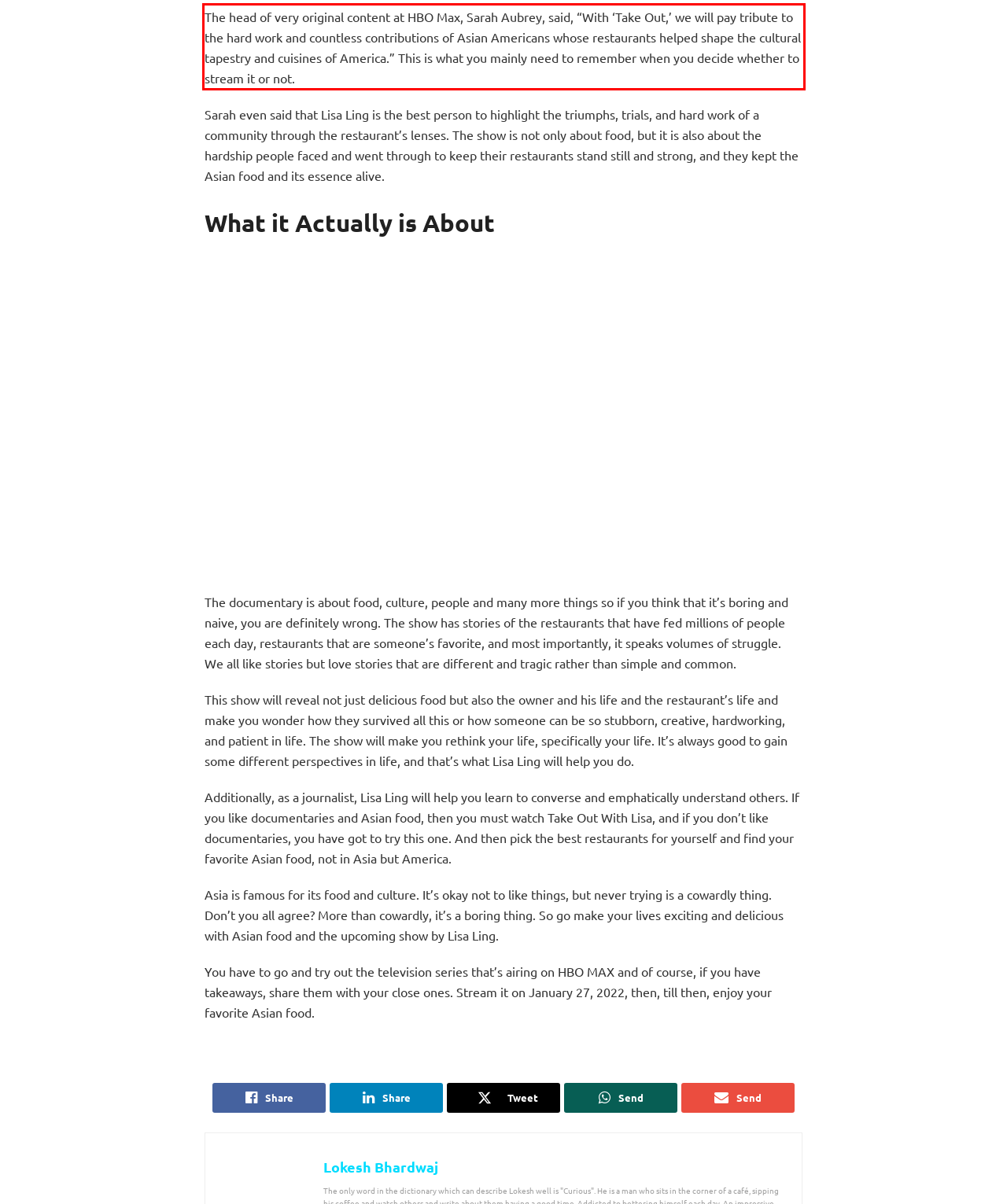Examine the webpage screenshot and use OCR to obtain the text inside the red bounding box.

The head of very original content at HBO Max, Sarah Aubrey, said, “With ‘Take Out,’ we will pay tribute to the hard work and countless contributions of Asian Americans whose restaurants helped shape the cultural tapestry and cuisines of America.” This is what you mainly need to remember when you decide whether to stream it or not.